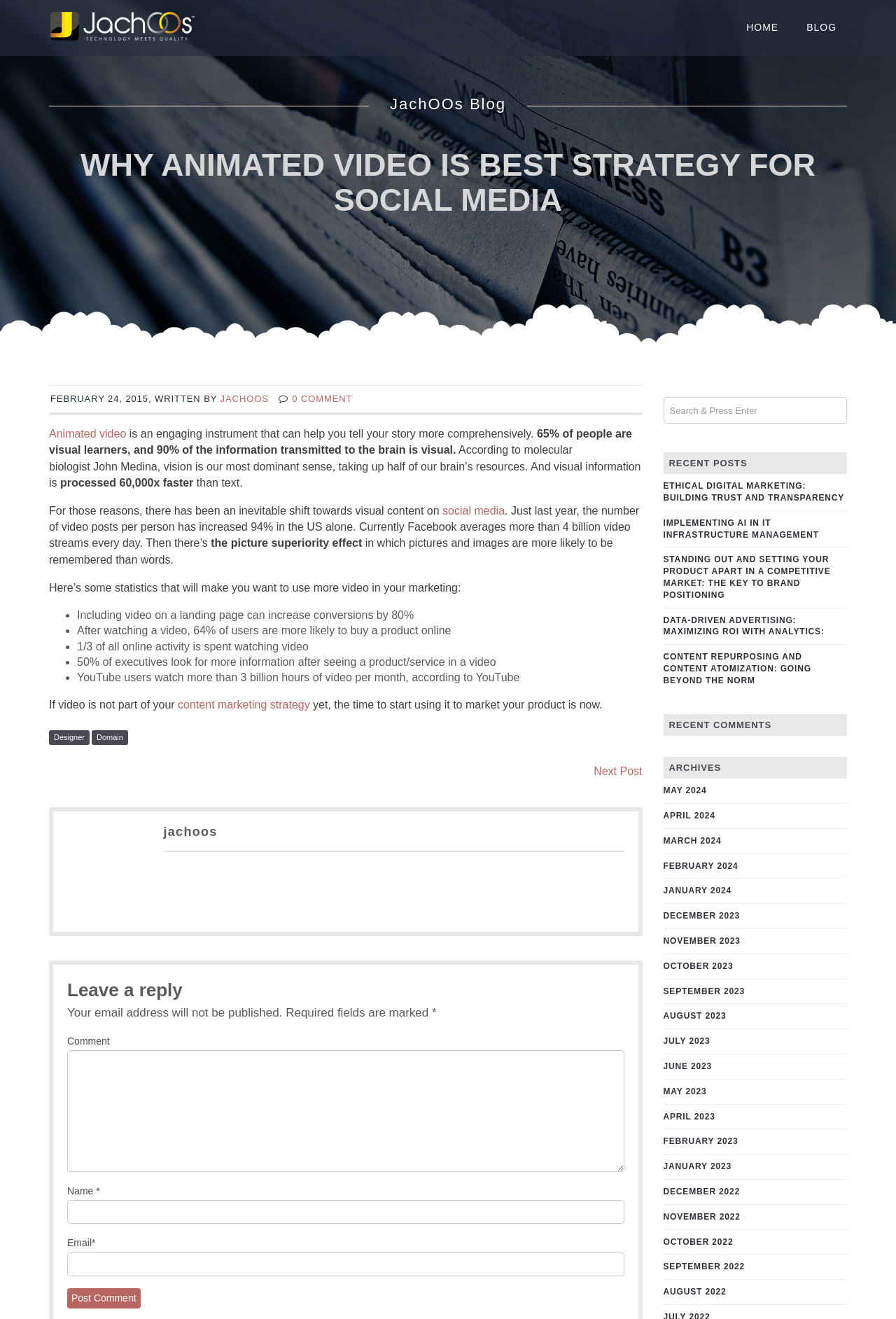What is the benefit of including video on a landing page?
Give a single word or phrase as your answer by examining the image.

Increase conversions by 80%